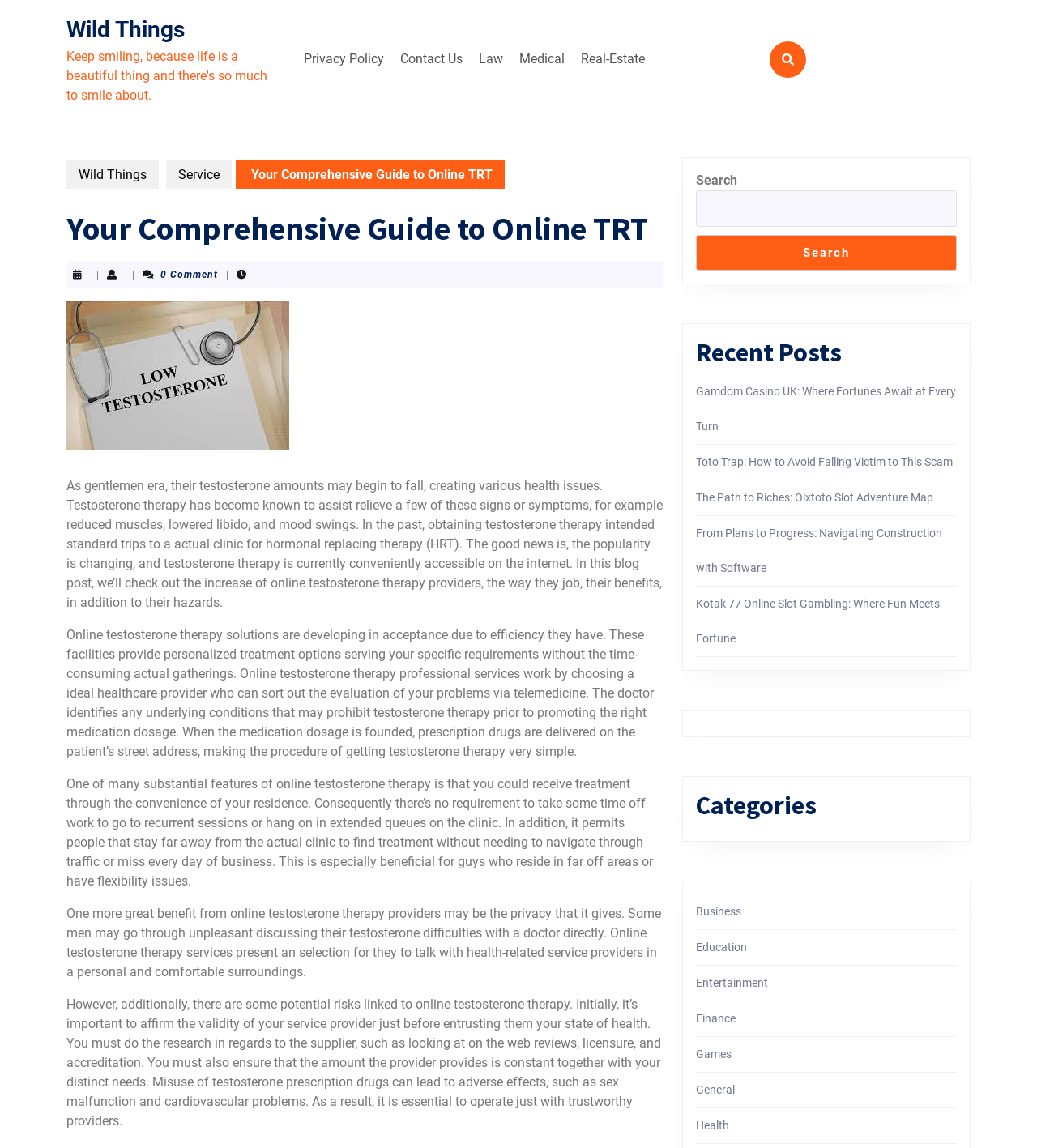Using the image as a reference, answer the following question in as much detail as possible:
What is the main topic of this webpage?

Based on the webpage's content, especially the heading 'Your Comprehensive Guide to Online TRT' and the text that follows, it is clear that the main topic of this webpage is online testosterone replacement therapy.